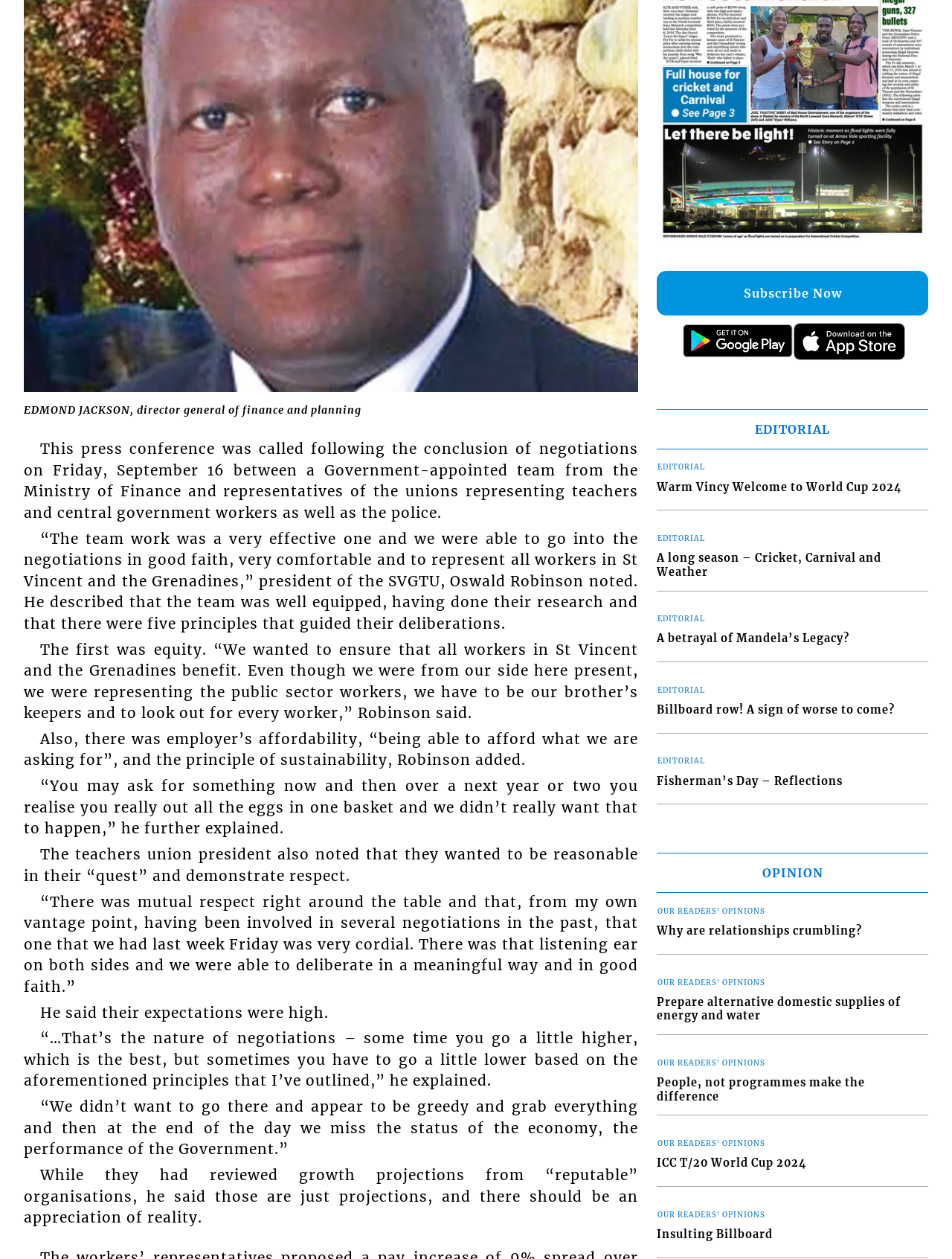Find the bounding box coordinates of the area to click in order to follow the instruction: "Subscribe to the newsletter".

[0.69, 0.268, 0.975, 0.304]